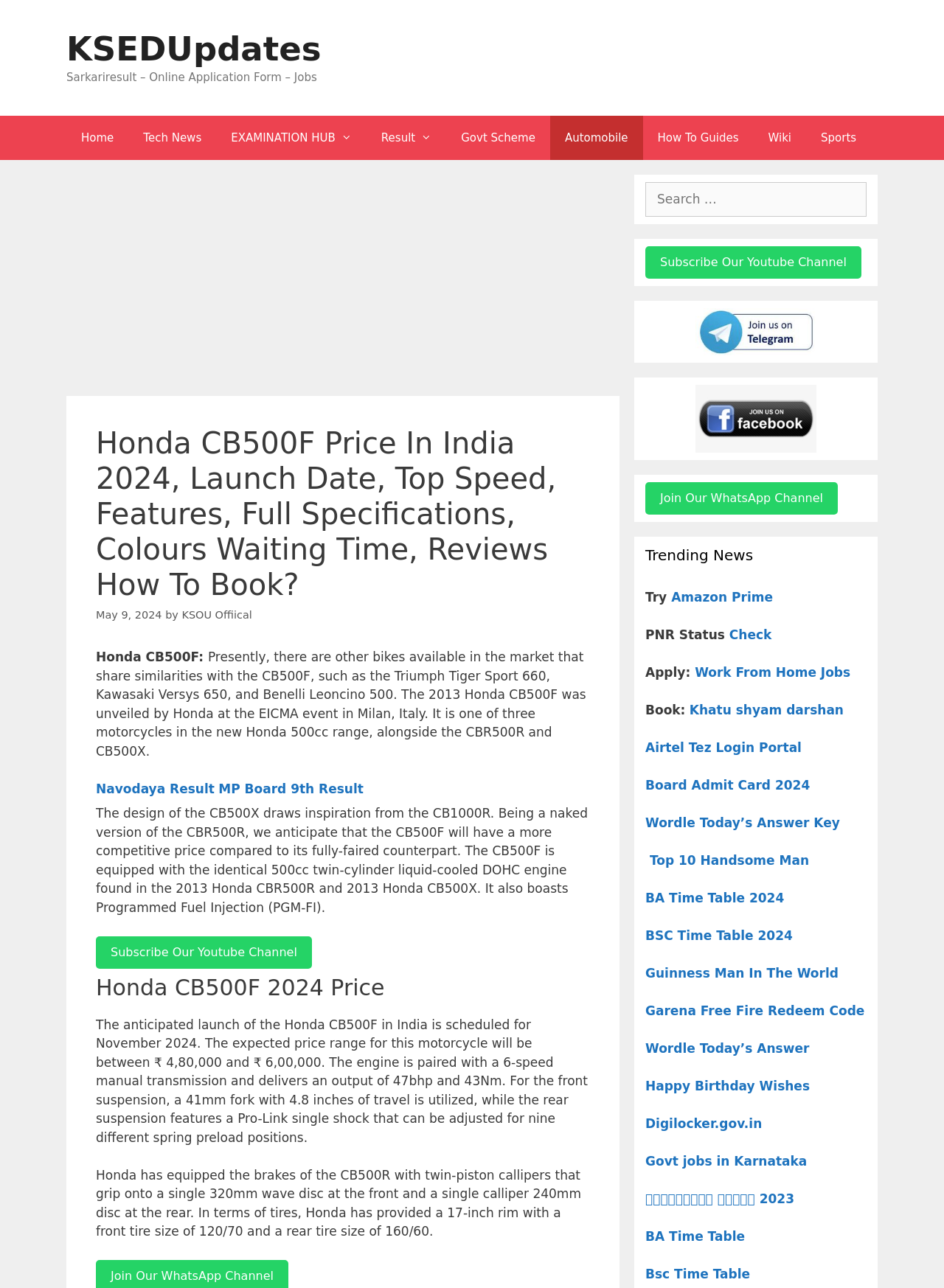What is the type of suspension used in the rear of Honda CB500F?
Give a detailed explanation using the information visible in the image.

The type of suspension used in the rear of Honda CB500F can be found in the section which describes the suspension of the CB500F, stating that the rear suspension features a Pro-Link single shock that can be adjusted for nine different spring preload positions.